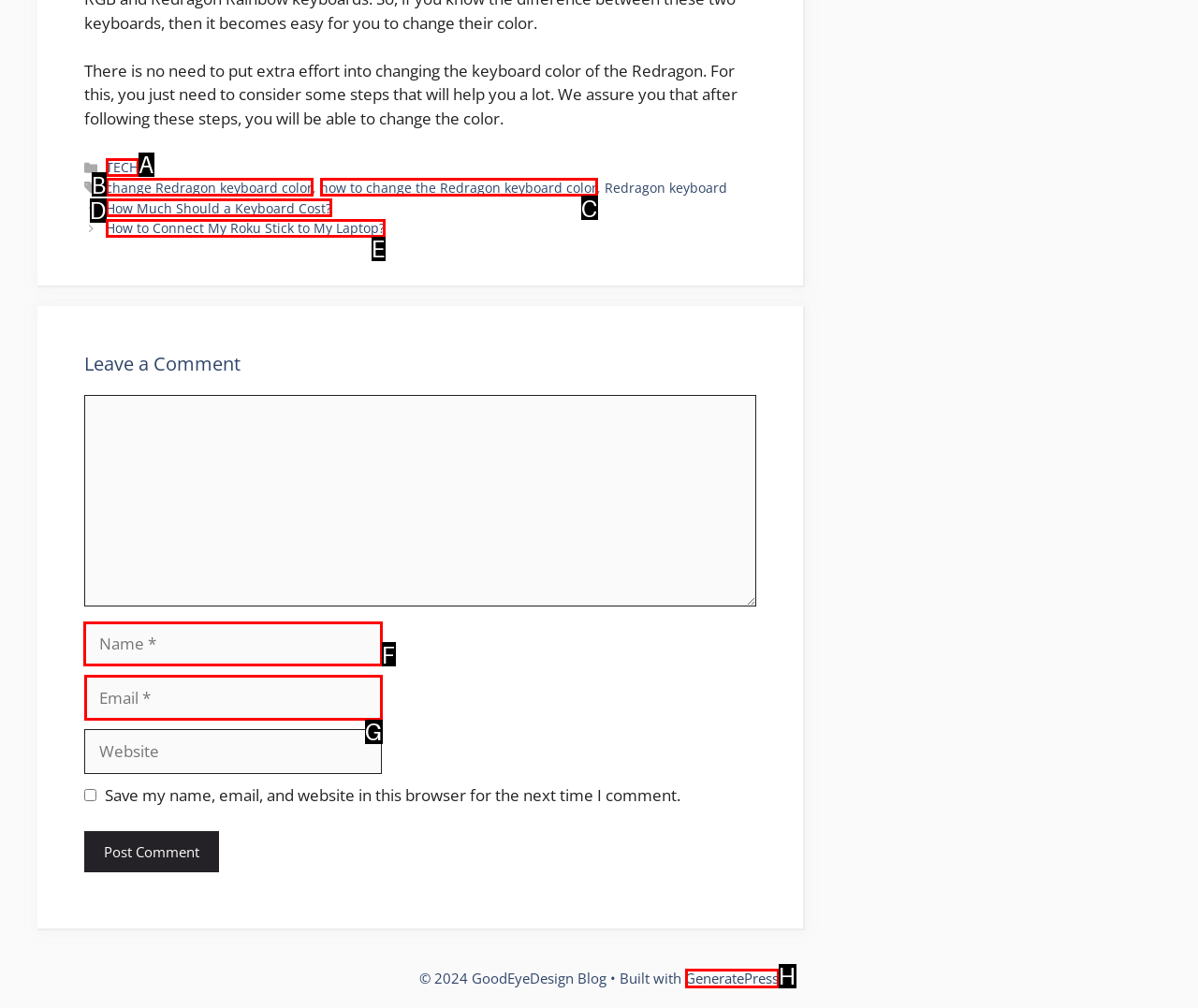Choose the letter that corresponds to the correct button to accomplish the task: Enter your name
Reply with the letter of the correct selection only.

F